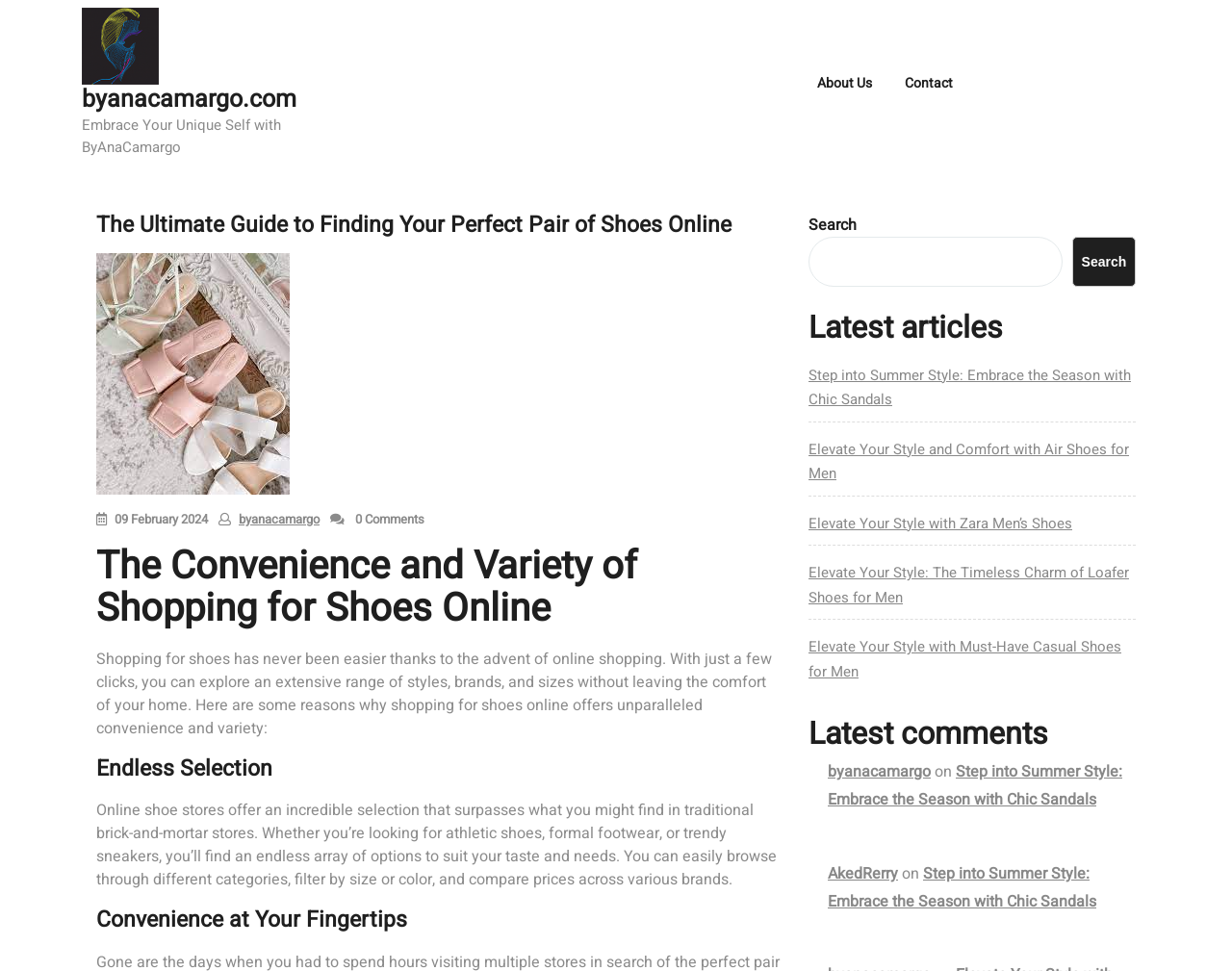From the given element description: "parent_node: Search name="s"", find the bounding box for the UI element. Provide the coordinates as four float numbers between 0 and 1, in the order [left, top, right, bottom].

[0.656, 0.244, 0.862, 0.296]